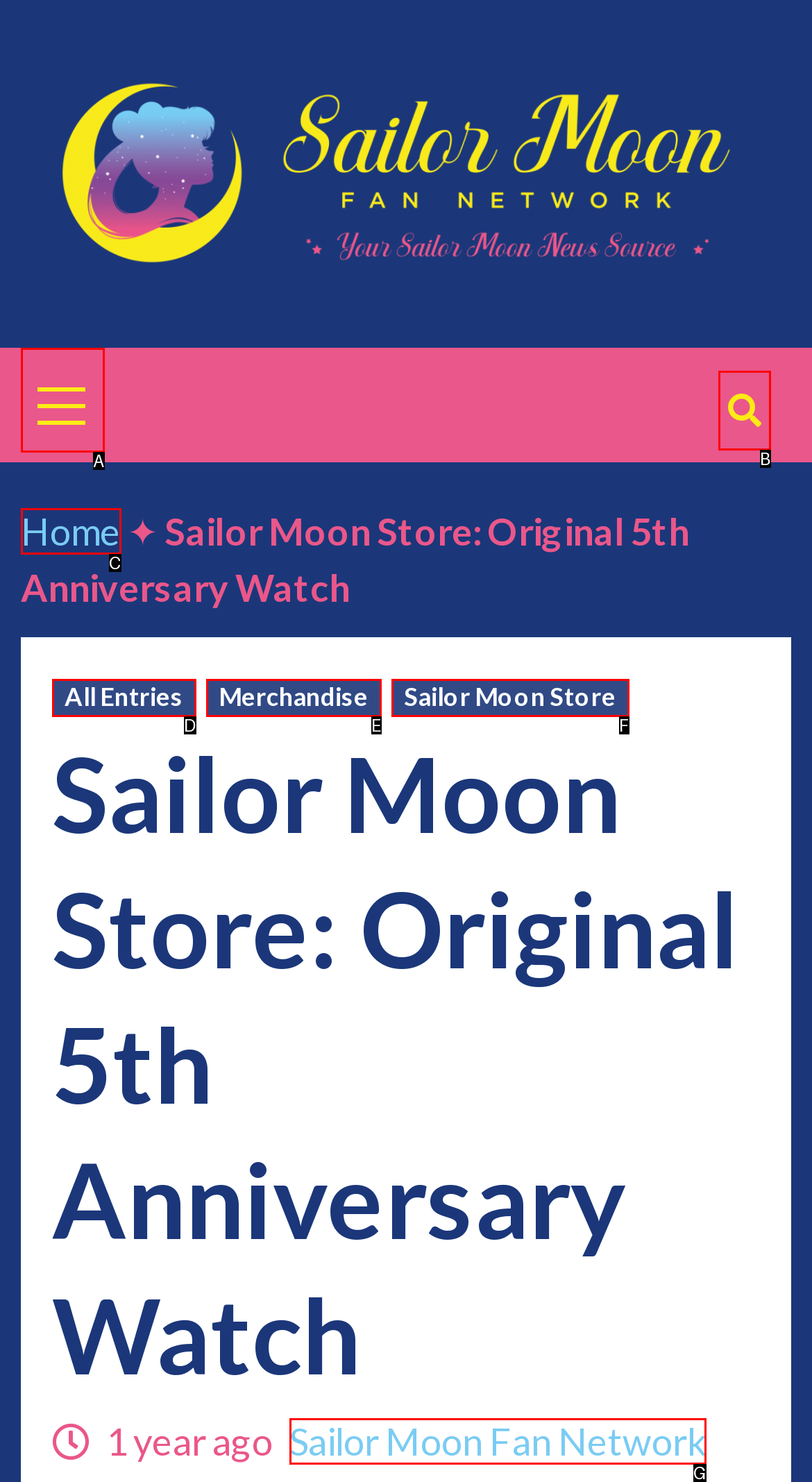Select the option that aligns with the description: Merchandise
Respond with the letter of the correct choice from the given options.

E